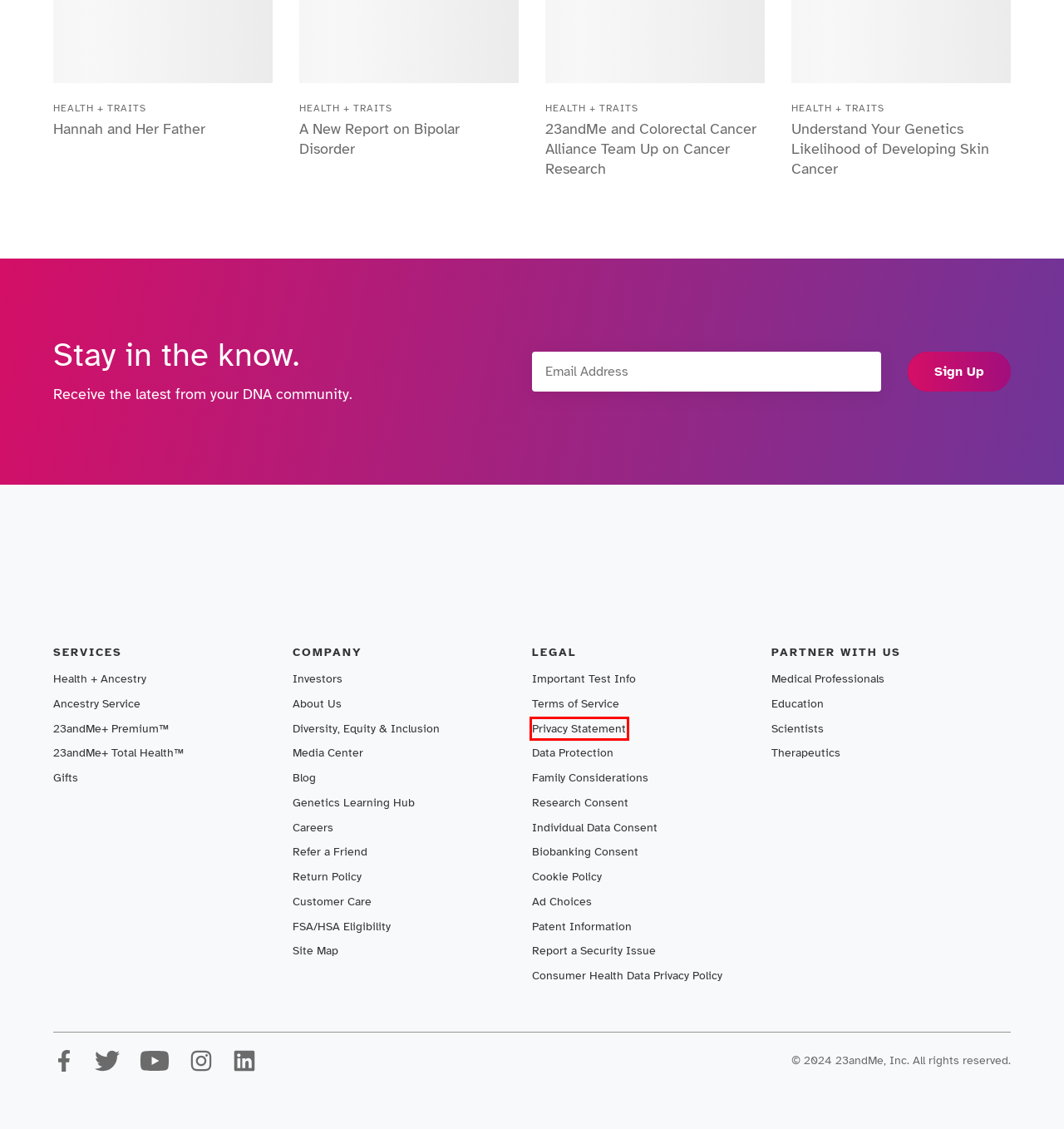Review the webpage screenshot provided, noting the red bounding box around a UI element. Choose the description that best matches the new webpage after clicking the element within the bounding box. The following are the options:
A. Legal - Privacy Statement - 23andMe International
B. Cookie Policy - 23andMe International
C. Legal - Terms of Service - 23andMe International
D. Press Release - 23andMe Media Center
E. Page Not Found - 23andMe International
F. 23andMe for Scientists | Accelerating genomics research
G. Research Consent Document - 23andMe International
H. Home - 23andMe Therapeutics

A